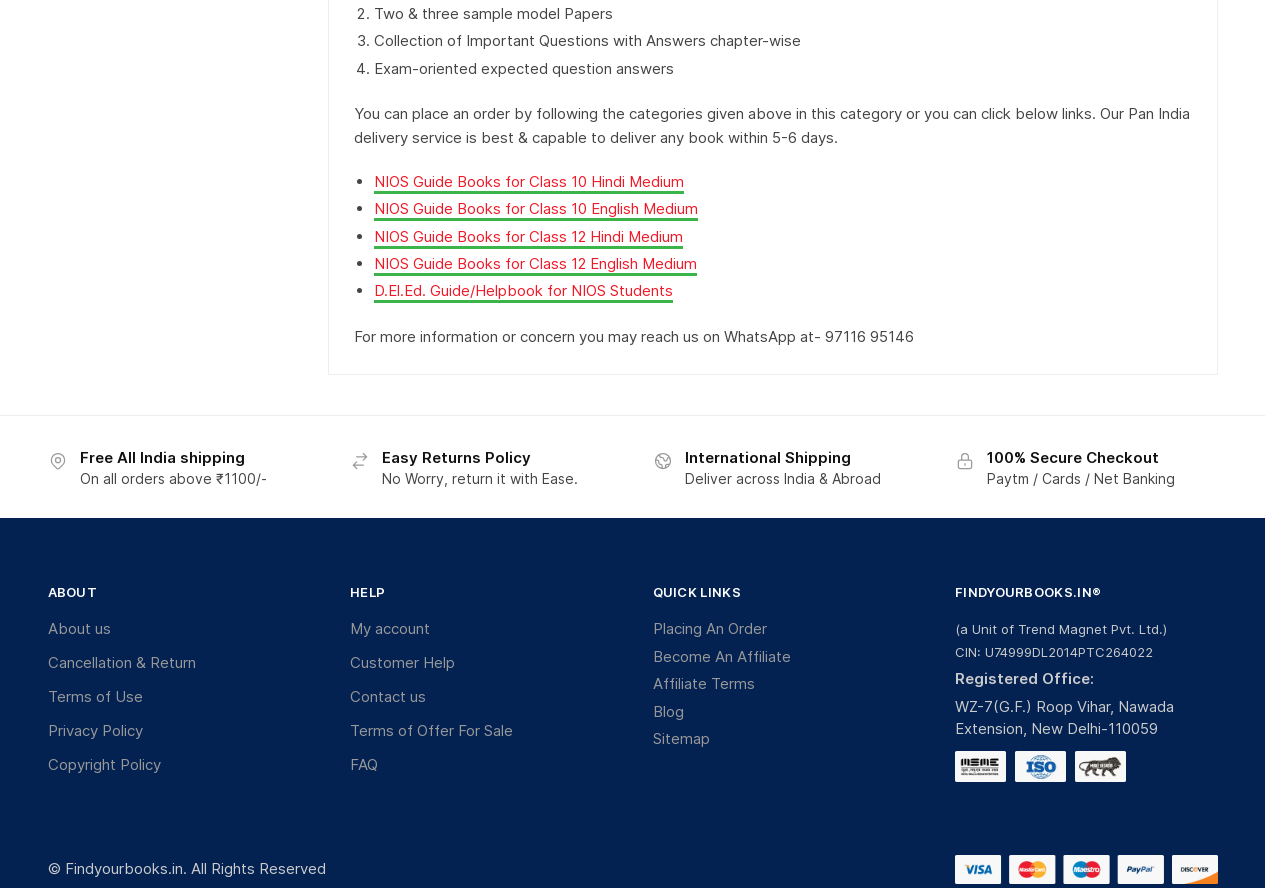Answer the question with a single word or phrase: 
What types of payment methods are accepted?

Paytm, Cards, Net Banking